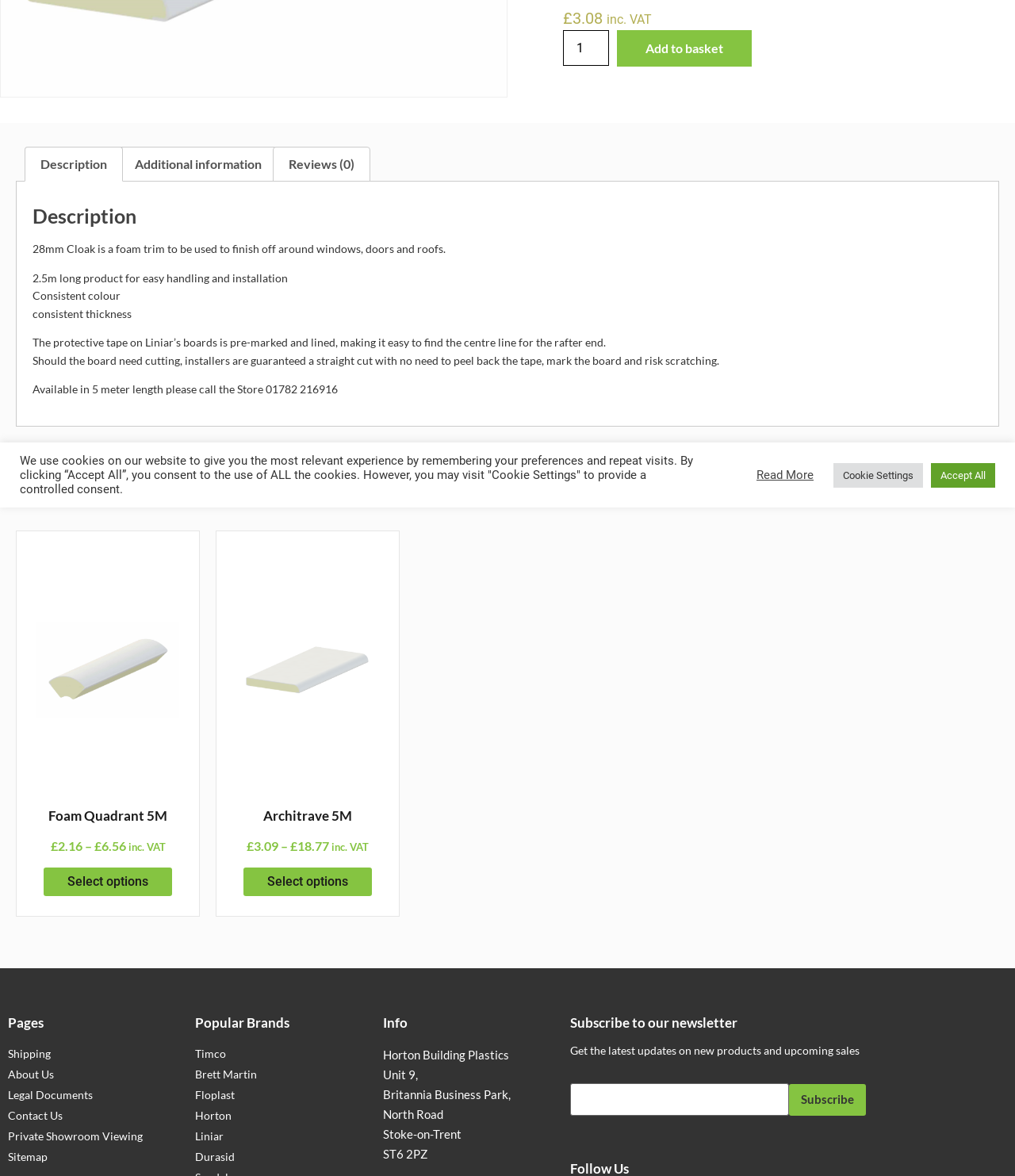Locate the UI element that matches the description Add to basket in the webpage screenshot. Return the bounding box coordinates in the format (top-left x, top-left y, bottom-right x, bottom-right y), with values ranging from 0 to 1.

[0.608, 0.026, 0.741, 0.057]